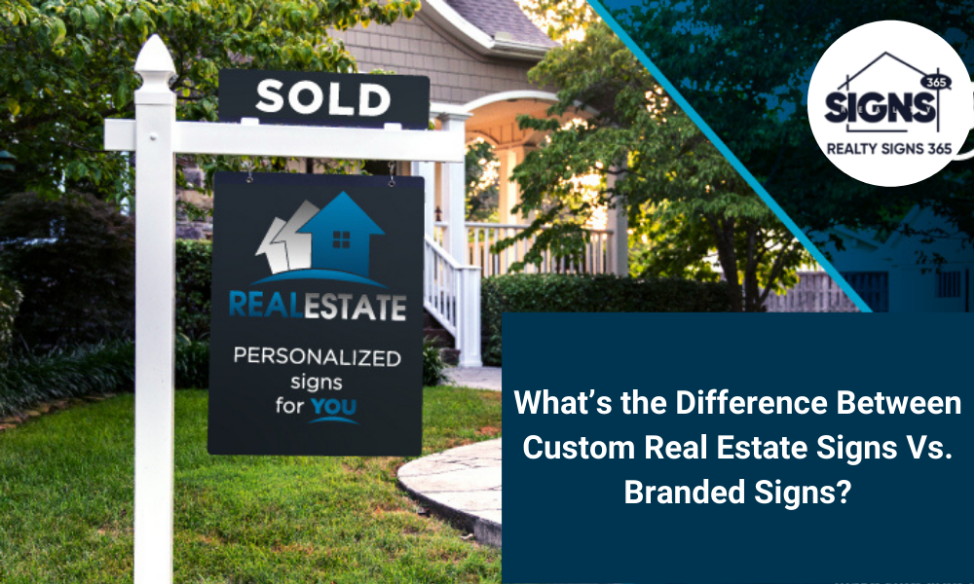Paint a vivid picture with your words by describing the image in detail.

The image showcases a real estate sign prominently featuring the word "SOLD" at the top, indicating a successful property transaction. Below this, a larger dark-colored sign displays "REAL ESTATE" in bold letters alongside the phrase "PERSONALIZED signs for YOU," suggesting a tailored service for clients. The background features a well-maintained yard with lush greenery, contributing to a welcoming atmosphere. In the bottom corner, the image contains a graphic title asking, "What’s the Difference Between Custom Real Estate Signs Vs. Branded Signs?" This aligns with the theme of the accompanying article, which likely explores the distinctions between personalized and branded signage within the real estate market. The overall design effectively draws attention, reinforcing the importance of signage in real estate marketing strategies.